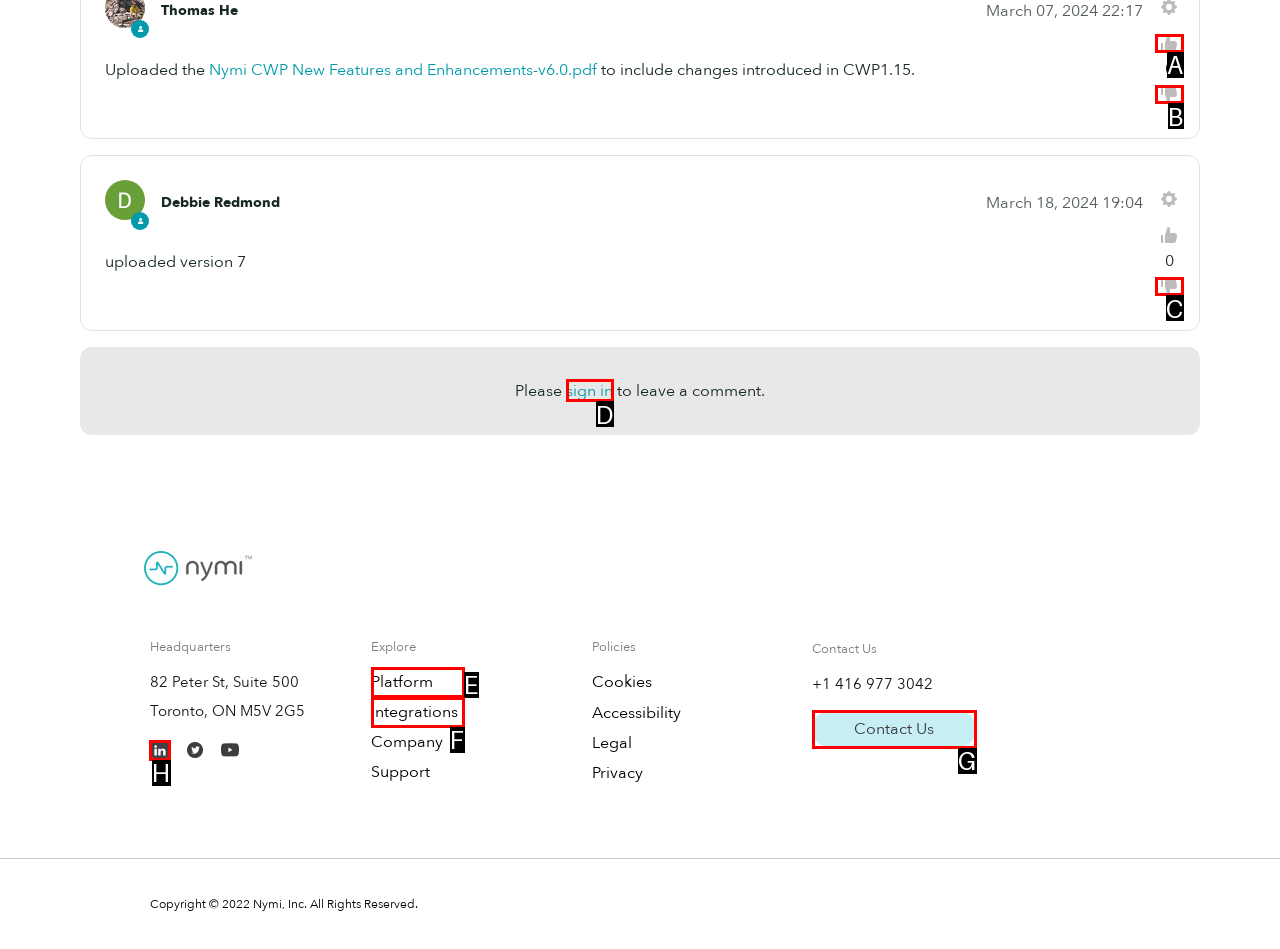For the instruction: Visit the LinkedIn page, which HTML element should be clicked?
Respond with the letter of the appropriate option from the choices given.

H